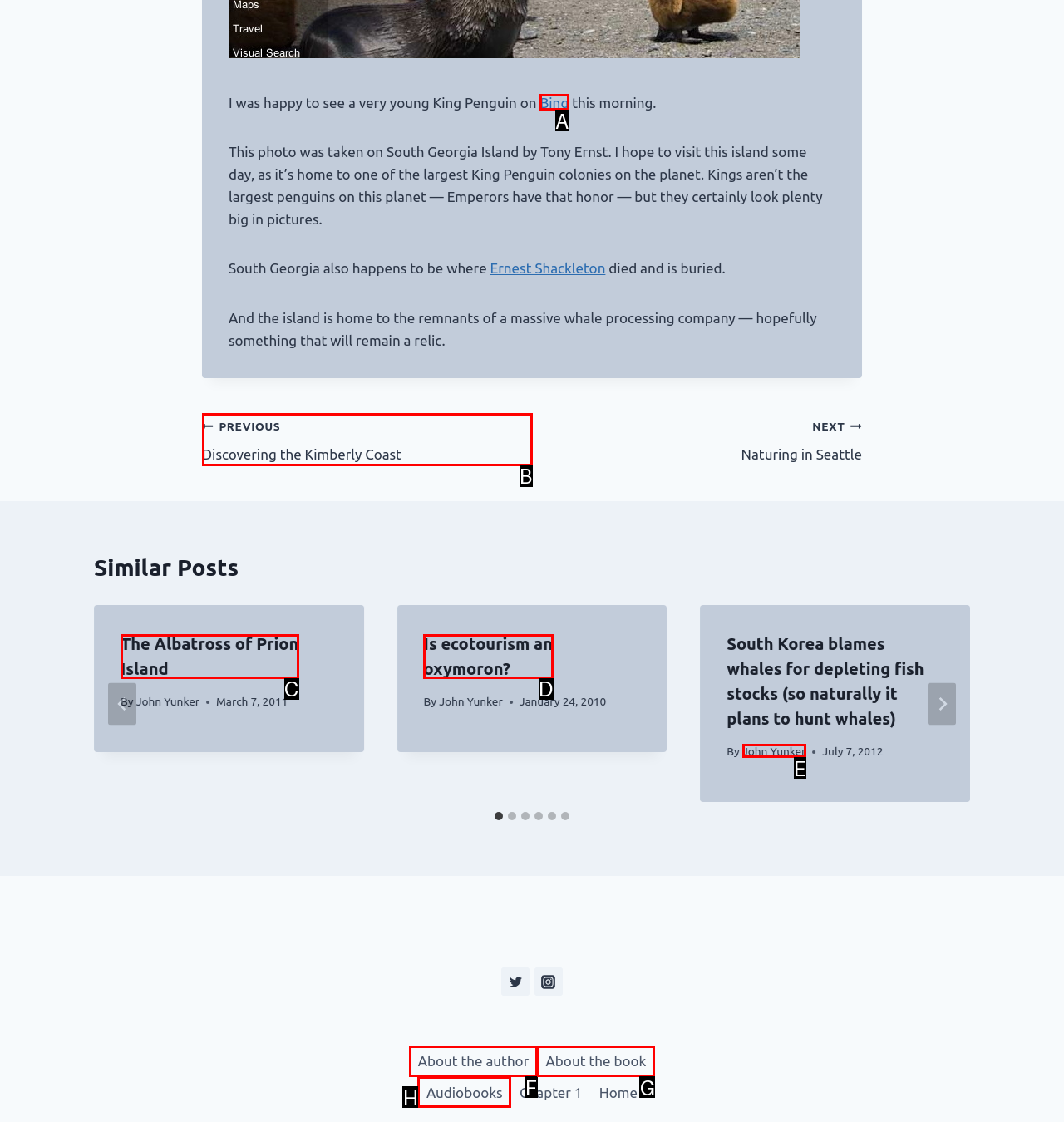Pick the option that best fits the description: About the book. Reply with the letter of the matching option directly.

G